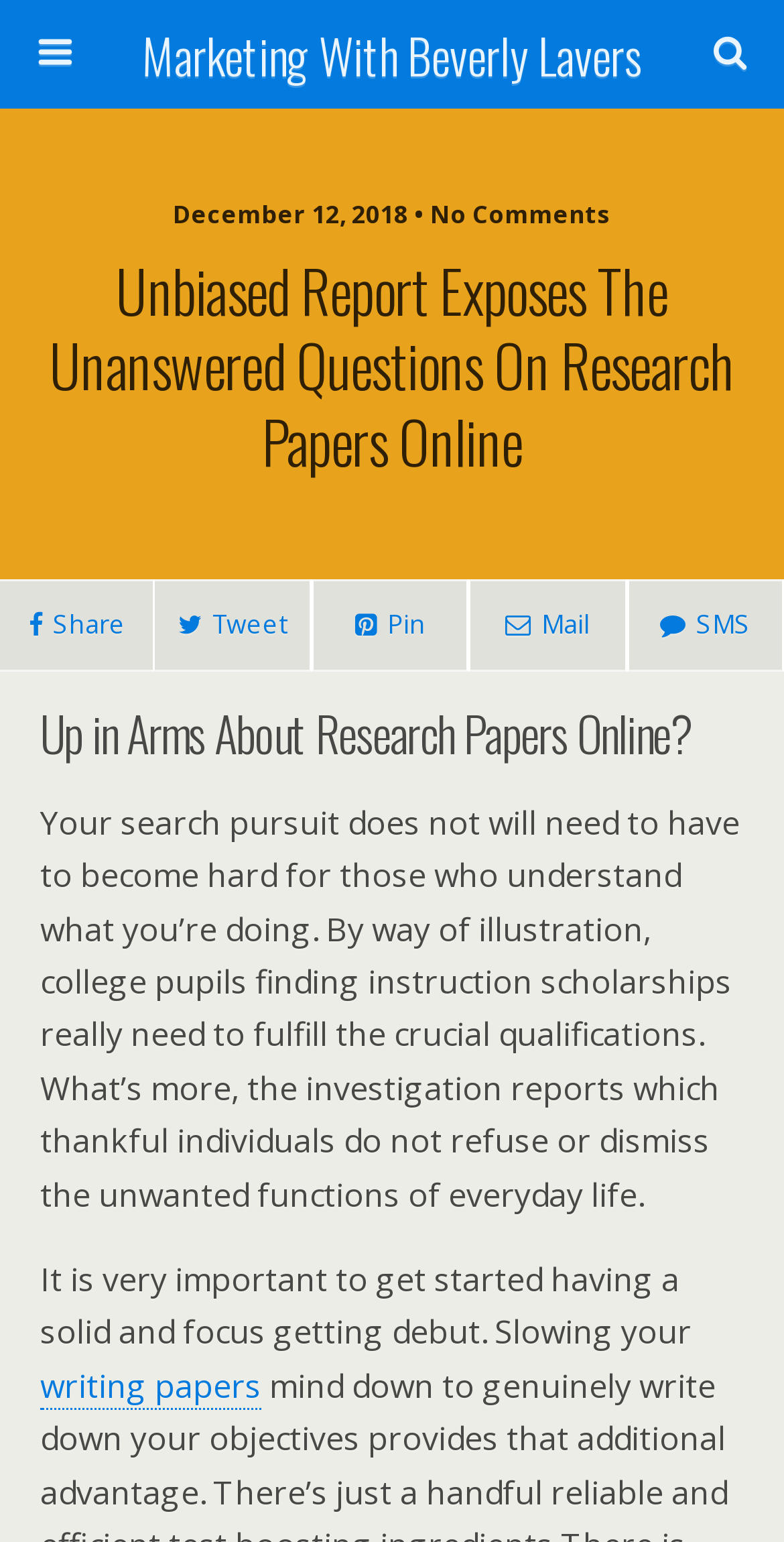Locate the bounding box coordinates for the element described below: "Marketing With Beverly Lavers". The coordinates must be four float values between 0 and 1, formatted as [left, top, right, bottom].

[0.16, 0.0, 0.84, 0.07]